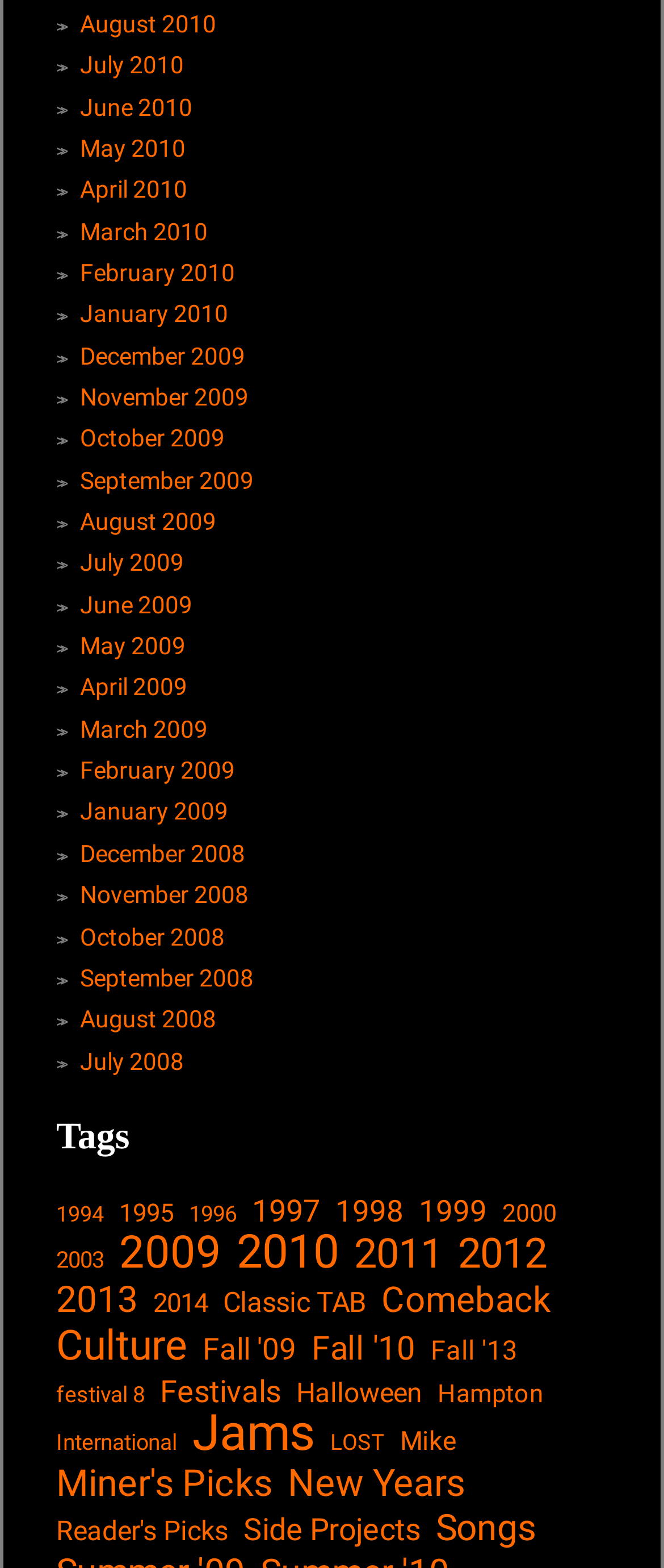Identify the bounding box coordinates for the region to click in order to carry out this instruction: "View 1994 tags". Provide the coordinates using four float numbers between 0 and 1, formatted as [left, top, right, bottom].

[0.085, 0.761, 0.156, 0.787]